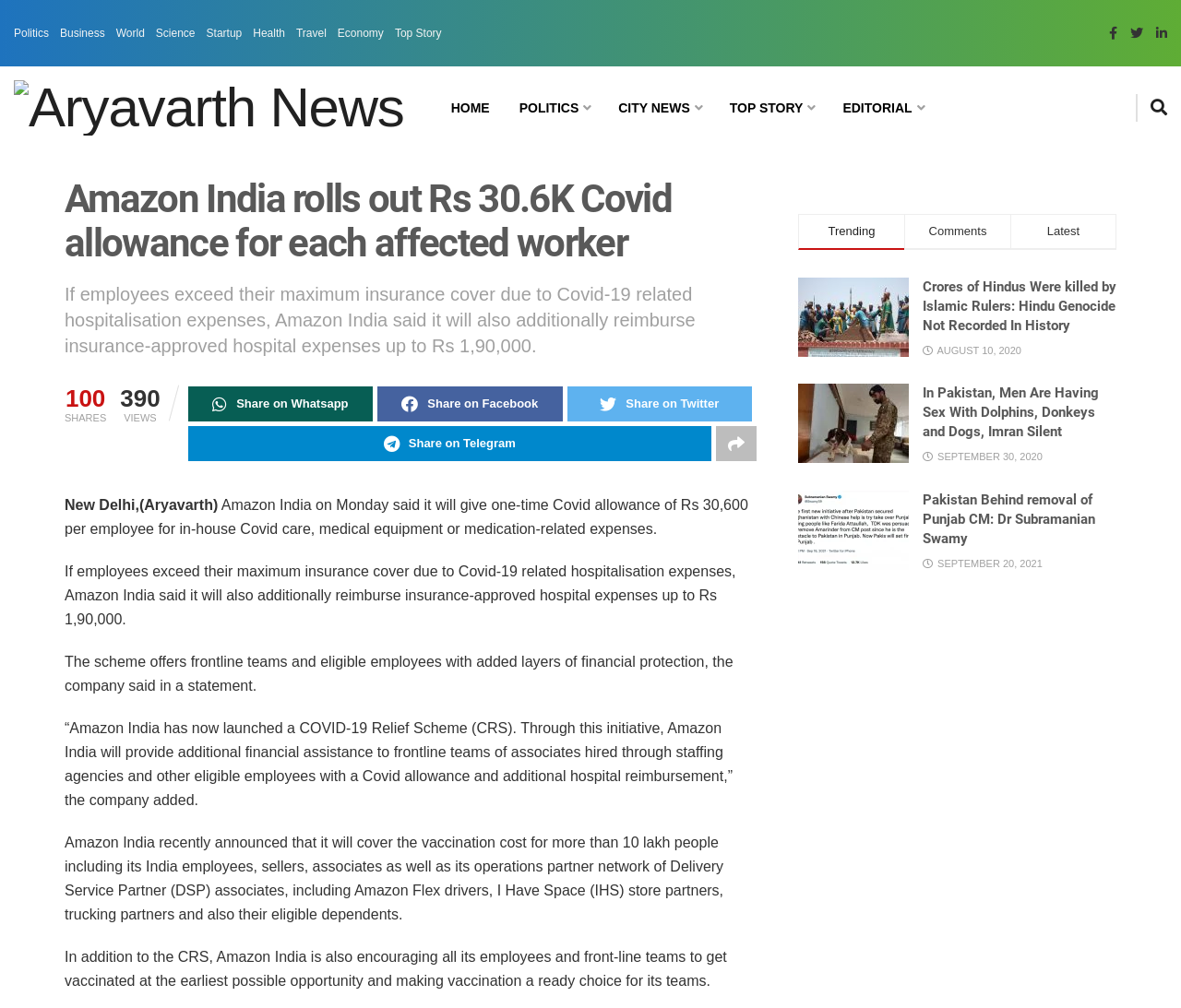Indicate the bounding box coordinates of the element that must be clicked to execute the instruction: "Click on the 'Guru Gobinds son bricked alive and then killed' news link". The coordinates should be given as four float numbers between 0 and 1, i.e., [left, top, right, bottom].

[0.676, 0.275, 0.77, 0.354]